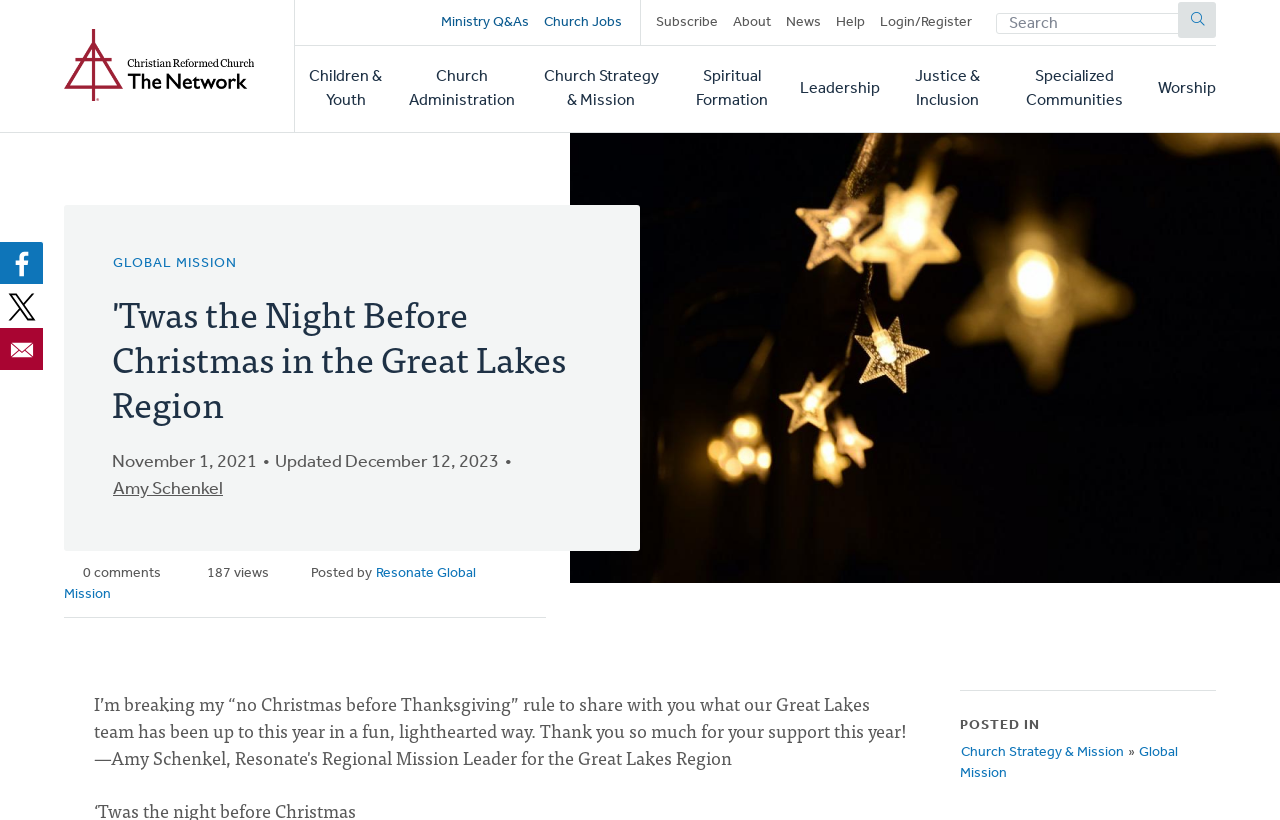Respond with a single word or phrase to the following question:
What is the name of the author of this article?

Amy Schenkel